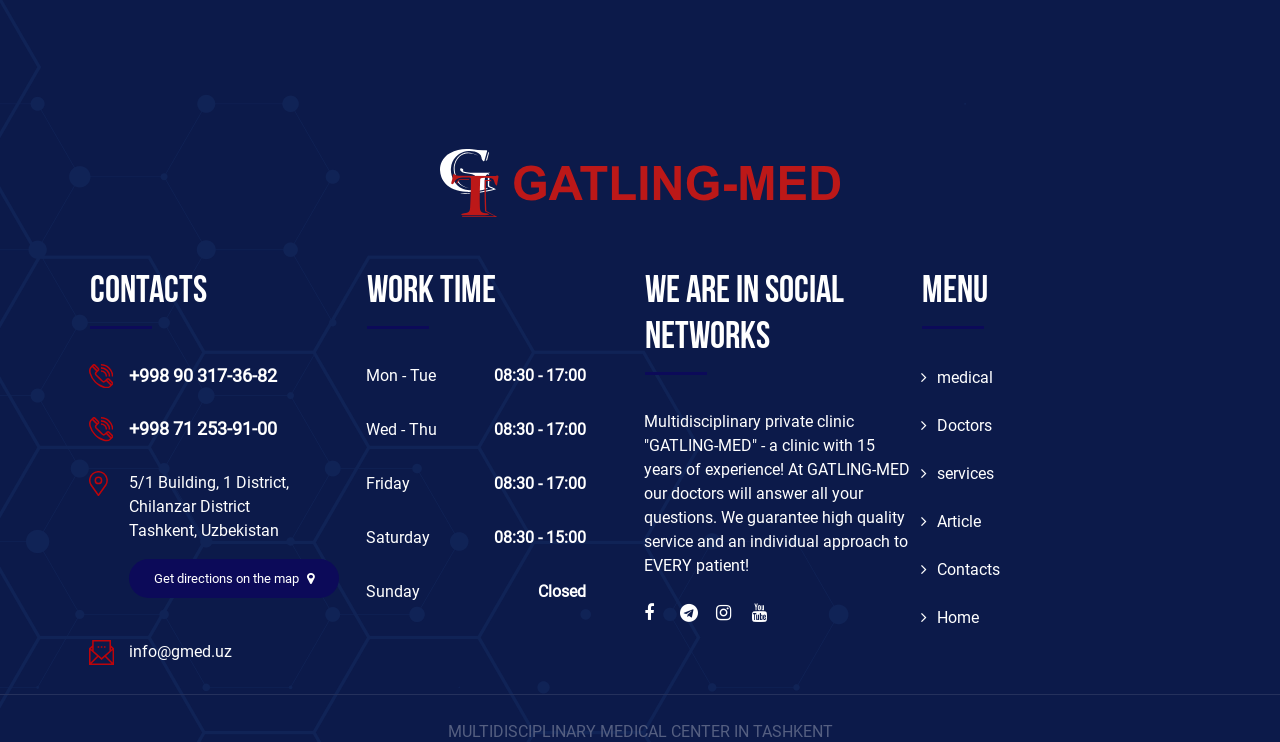Locate the bounding box coordinates of the area where you should click to accomplish the instruction: "Send an email to info@gmed.uz".

[0.101, 0.865, 0.181, 0.891]